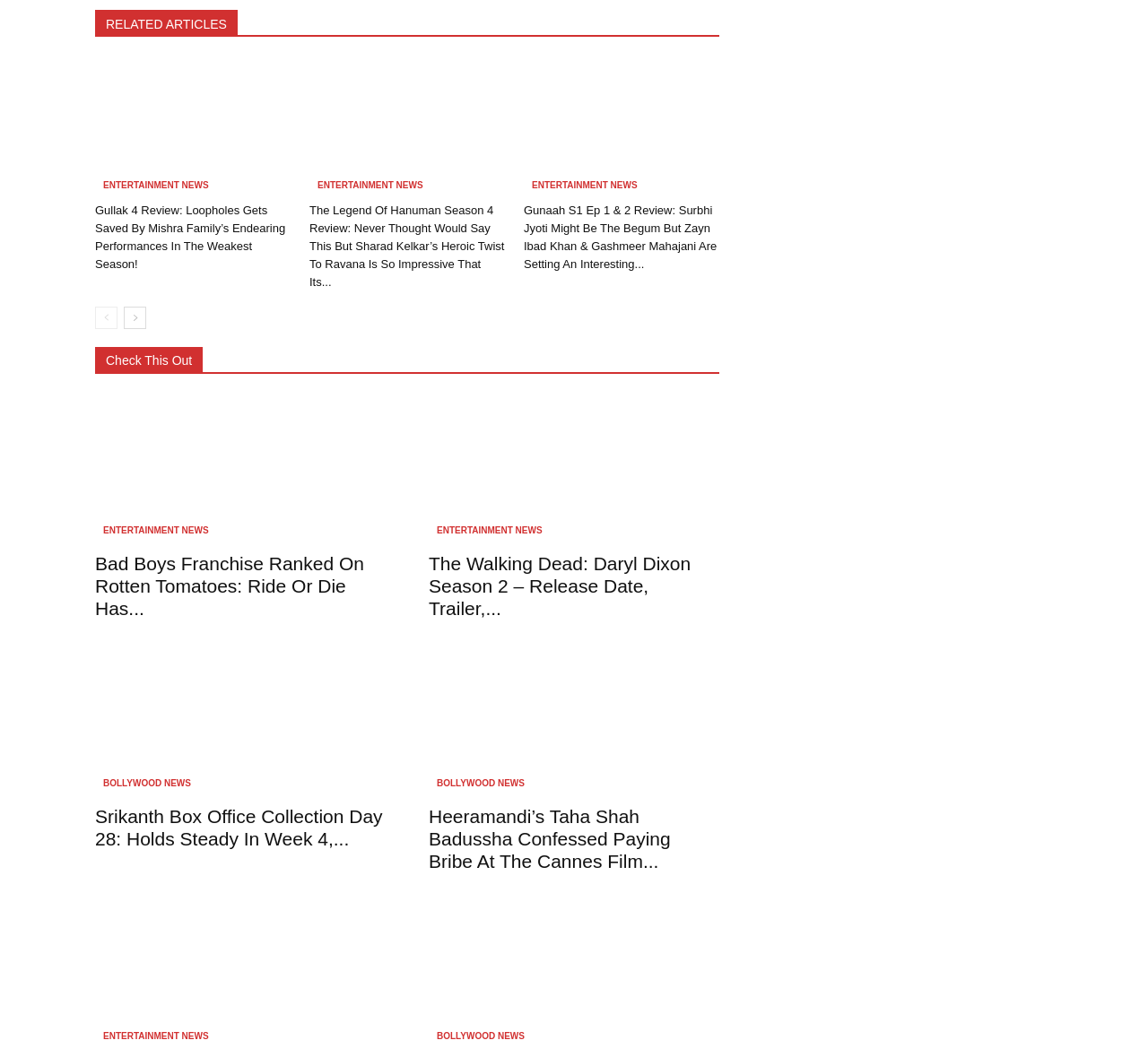Please predict the bounding box coordinates of the element's region where a click is necessary to complete the following instruction: "Check out 'Bad Boys Franchise Ranked On Rotten Tomatoes'". The coordinates should be represented by four float numbers between 0 and 1, i.e., [left, top, right, bottom].

[0.083, 0.379, 0.336, 0.516]